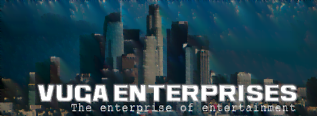Break down the image and provide a full description, noting any significant aspects.

The image features a skyline view of a bustling city, likely representing a vibrant entertainment hub. Prominently displayed is the text "VUGA ENTERPRISES" at the center, highlighted in bold, modern typography, emphasizing the company's brand identity. Below this, a tagline reads "The enterprise of entertainment," suggesting a focus on providing entertainment services or products. The combination of the urban skyline and impactful text conveys a sense of innovation and ambition within the entertainment industry. The overall aesthetic reflects a dynamic and energetic spirit, aligning with the company's mission in a creative landscape.